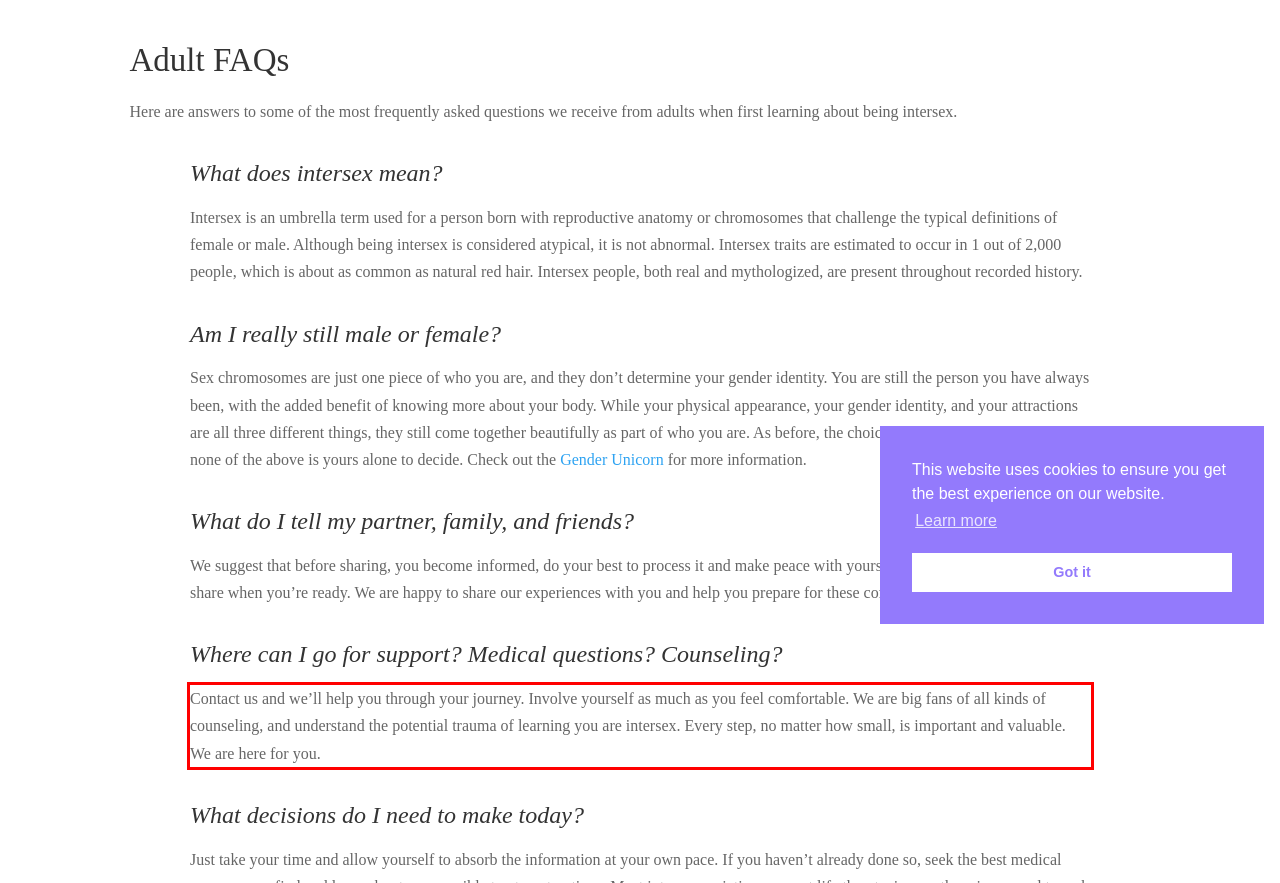Look at the provided screenshot of the webpage and perform OCR on the text within the red bounding box.

Contact us and we’ll help you through your journey. Involve yourself as much as you feel comfortable. We are big fans of all kinds of counseling, and understand the potential trauma of learning you are intersex. Every step, no matter how small, is important and valuable. We are here for you.